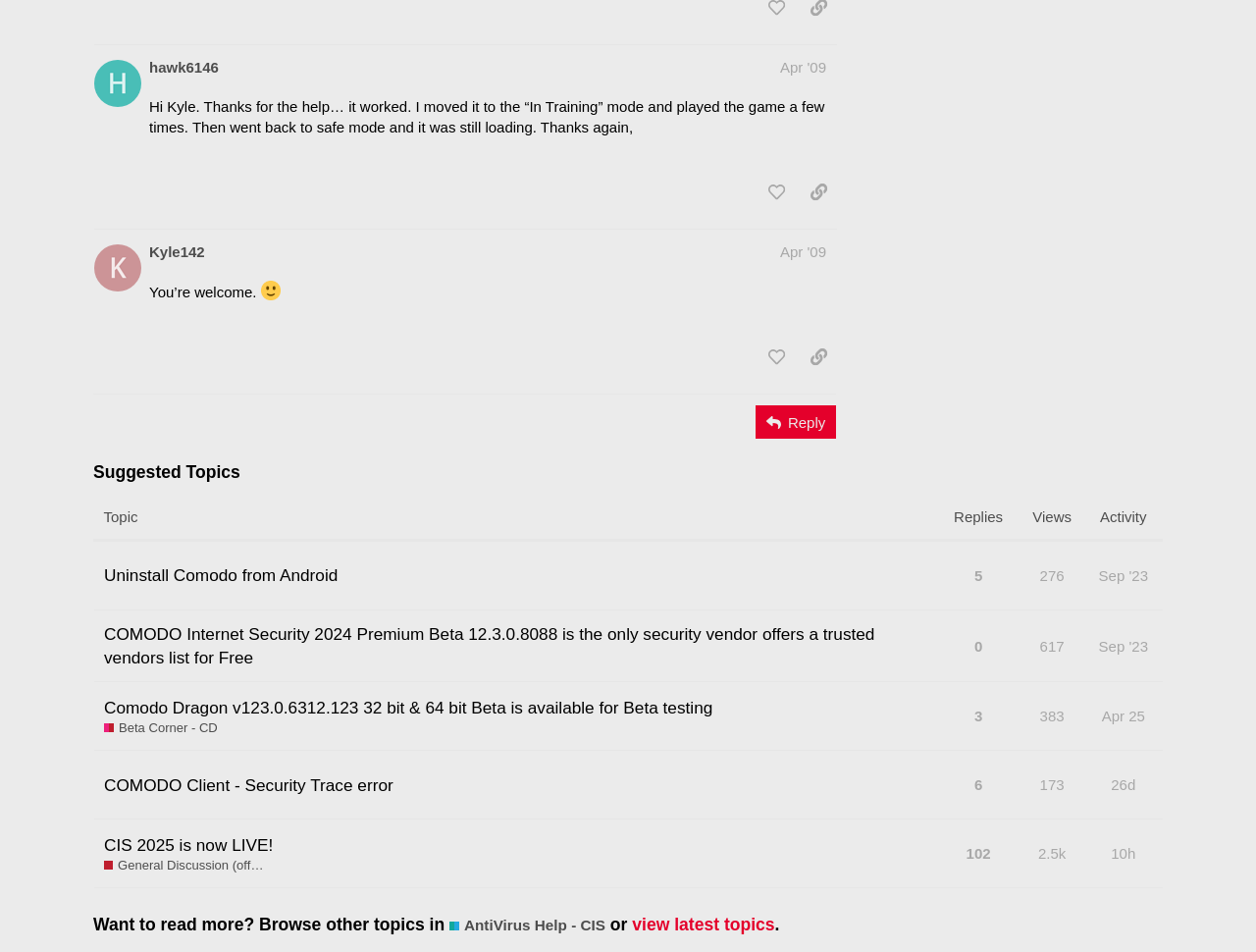Locate the bounding box coordinates of the area where you should click to accomplish the instruction: "Reply to the post".

[0.602, 0.426, 0.666, 0.461]